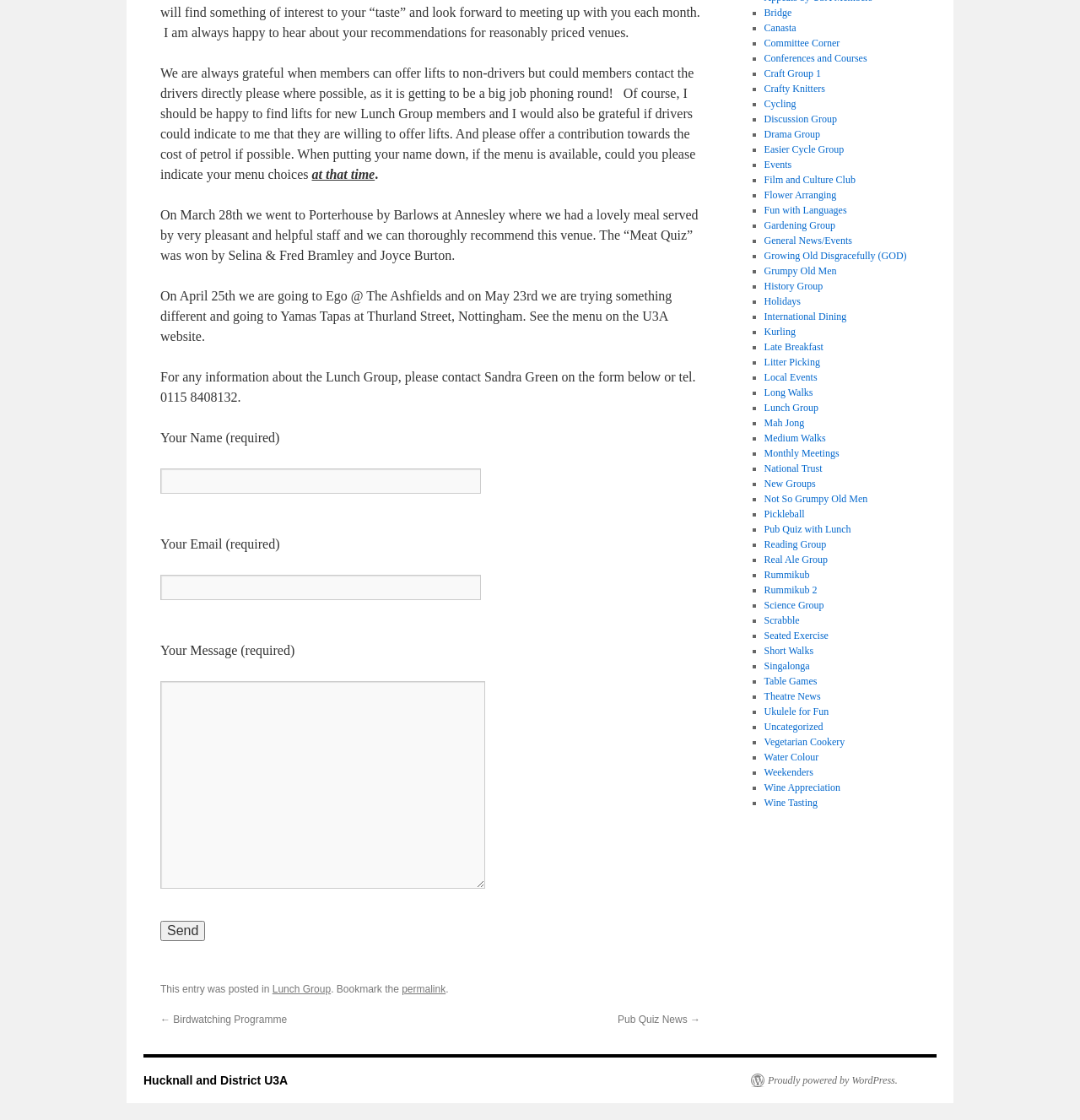Using floating point numbers between 0 and 1, provide the bounding box coordinates in the format (top-left x, top-left y, bottom-right x, bottom-right y). Locate the UI element described here: Local Events

[0.707, 0.332, 0.757, 0.342]